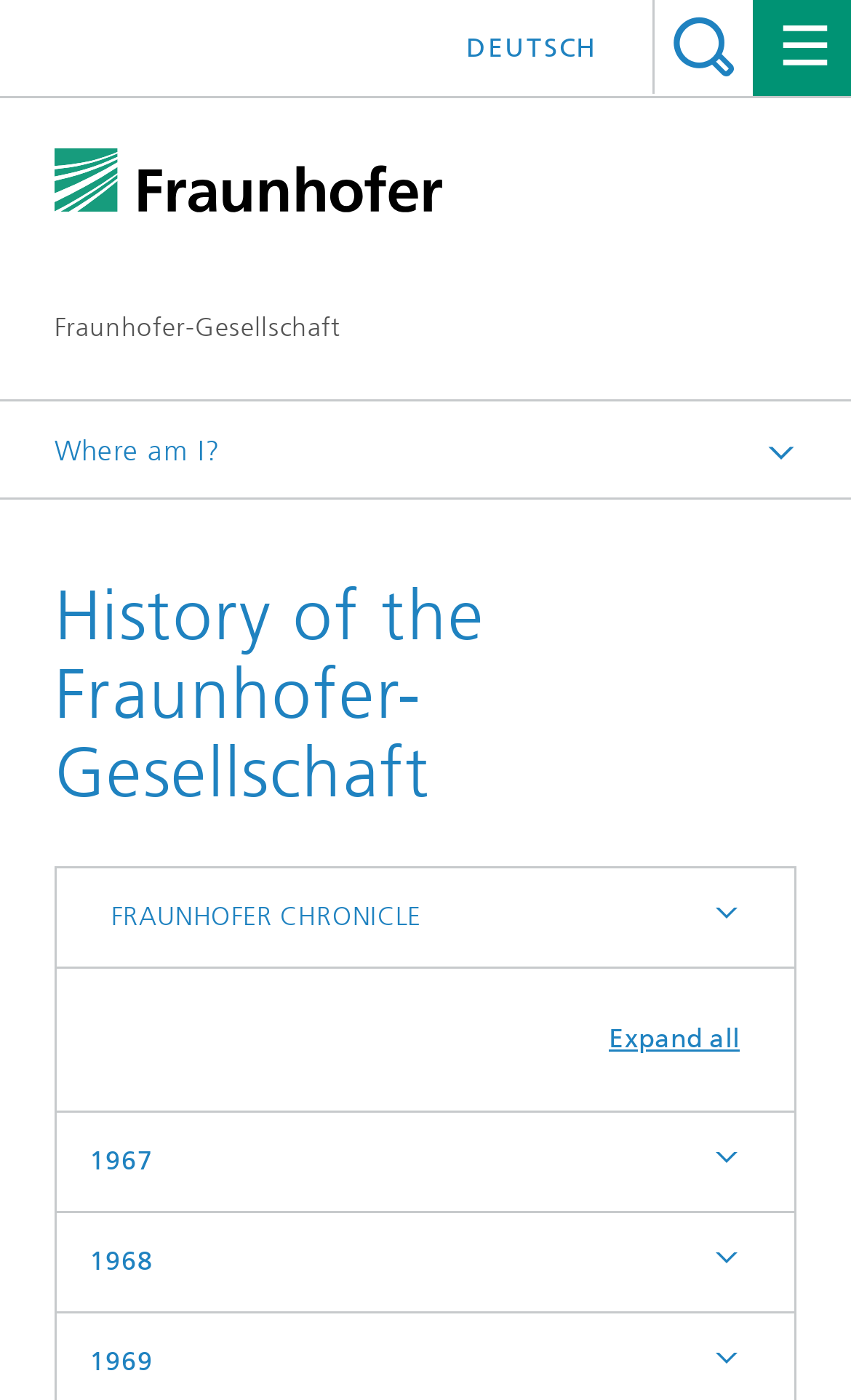Analyze the image and provide a detailed answer to the question: How many links are there in the main menu?

The main menu is located at the top of the webpage, and it contains links to 'Homepage', 'About Fraunhofer', 'Profile / Structure', 'Chronicles', and 'Fraunhofer Chronicle'. Therefore, there are 5 links in the main menu.